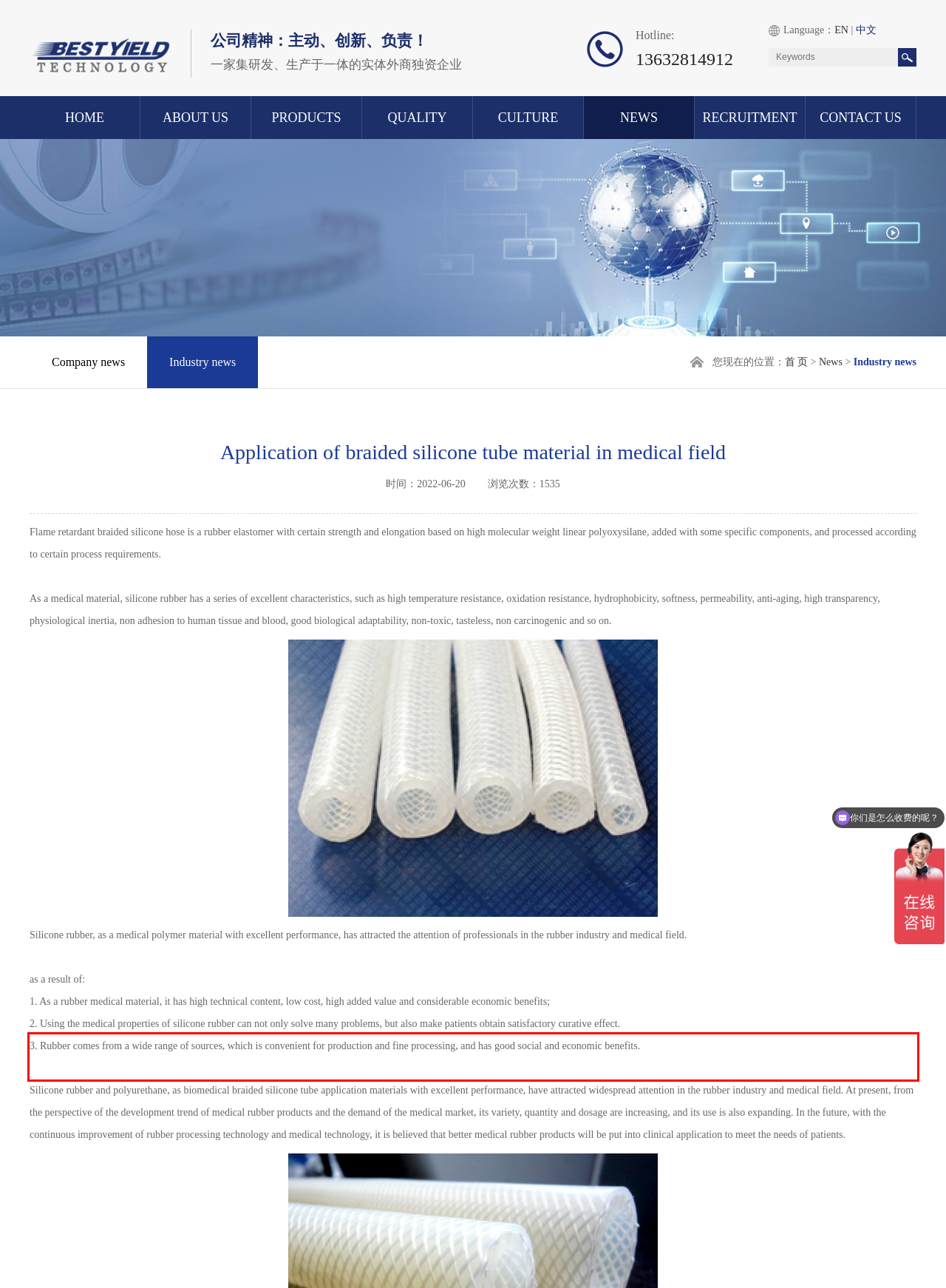Given the screenshot of the webpage, identify the red bounding box, and recognize the text content inside that red bounding box.

3. Rubber comes from a wide range of sources, which is convenient for production and fine processing, and has good social and economic benefits.